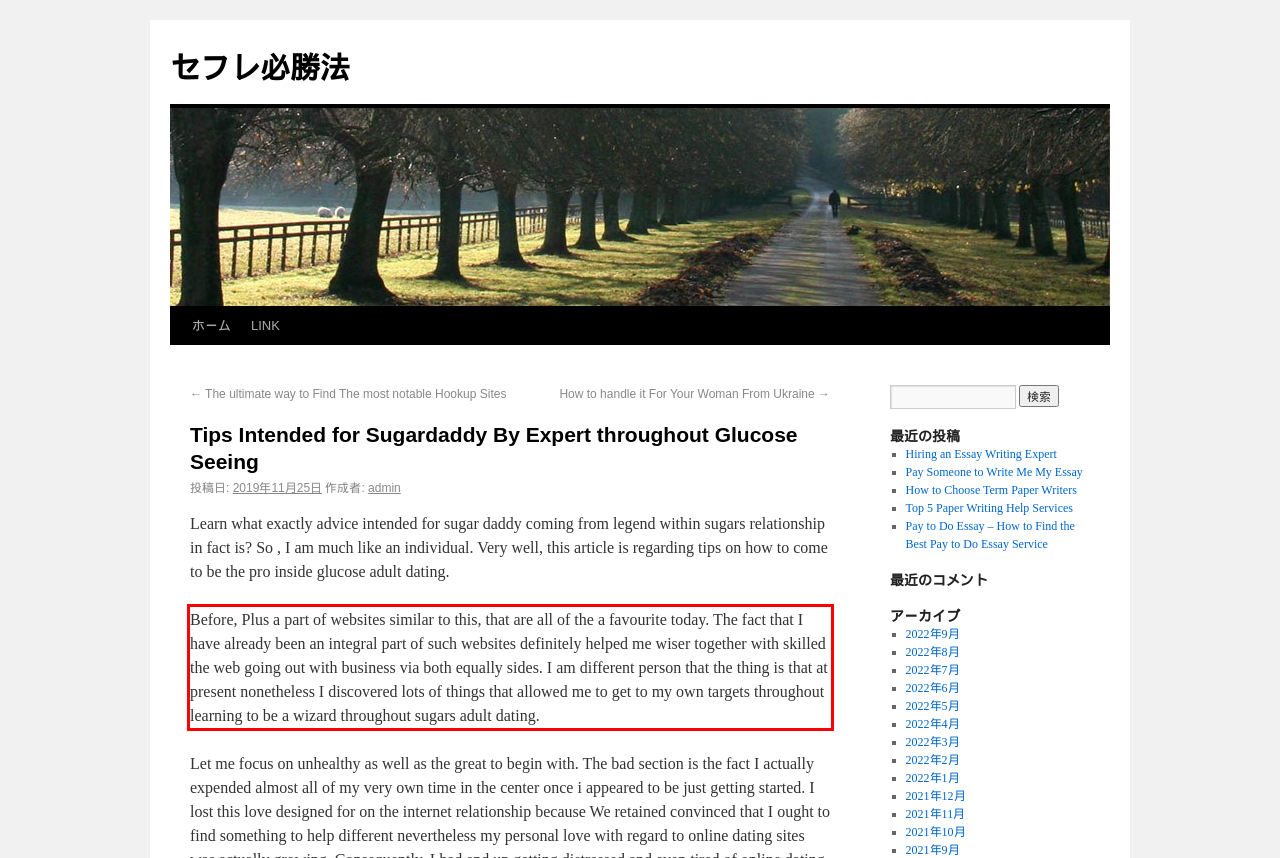You are given a screenshot with a red rectangle. Identify and extract the text within this red bounding box using OCR.

Before, Plus a part of websites similar to this, that are all of the a favourite today. The fact that I have already been an integral part of such websites definitely helped me wiser together with skilled the web going out with business via both equally sides. I am different person that the thing is that at present nonetheless I discovered lots of things that allowed me to get to my own targets throughout learning to be a wizard throughout sugars adult dating.